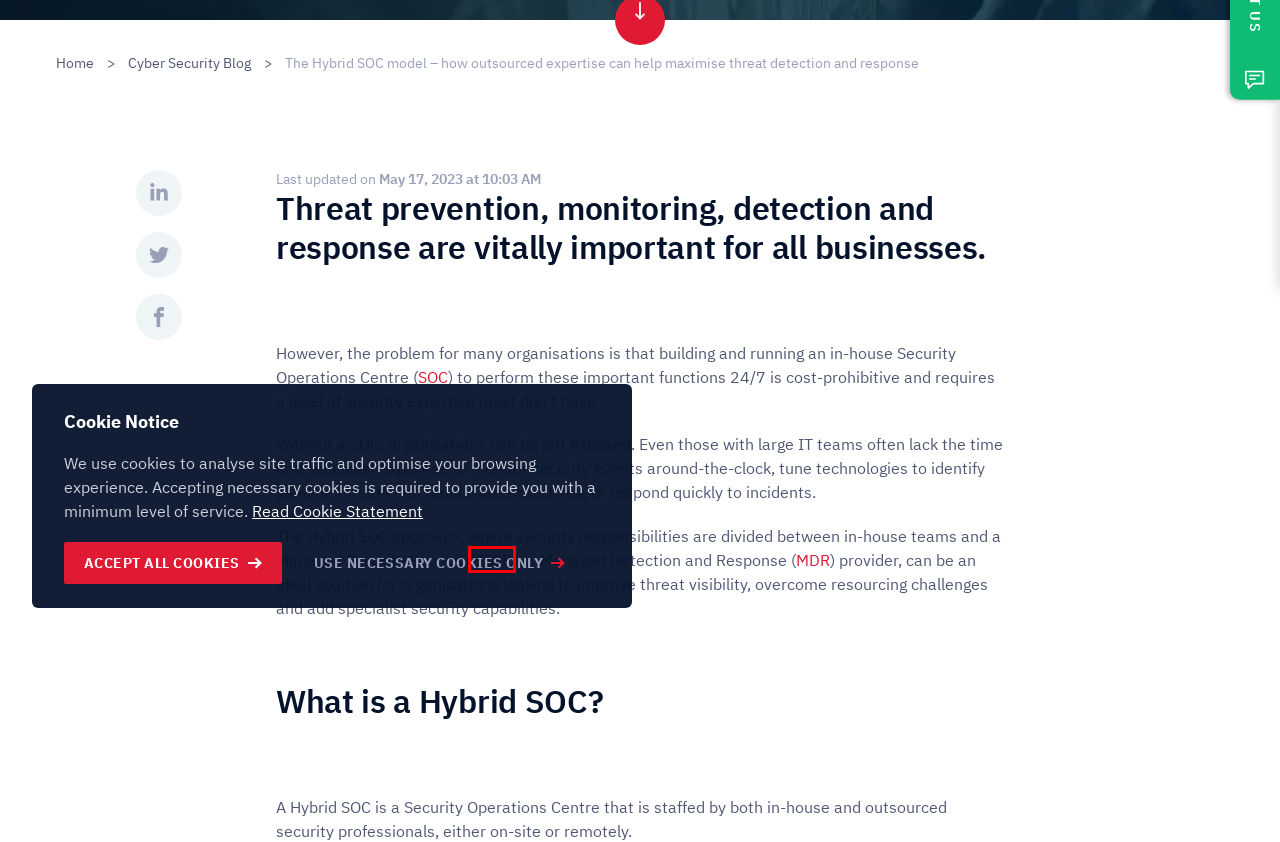Examine the screenshot of a webpage with a red rectangle bounding box. Select the most accurate webpage description that matches the new webpage after clicking the element within the bounding box. Here are the candidates:
A. MDR vs MSSP - More than Managed Security Service | Redscan
B. Cookie Statement - Redscan
C. Please vote for Redscan at the Computing Security Awards 2019! - Redscan
D. What is Red Teaming? How can it Improve your Cyber Security? | Redscan
E. Cyber Security Services Company London, UK | Redscan, A Kroll Business
F. Cyber Security Blog | Redscan
G. What is an MSSP (Managed Security Service Provider)? | Redscan
H. Managed SOC Services | Cyber Security Operations Center | Redscan

G